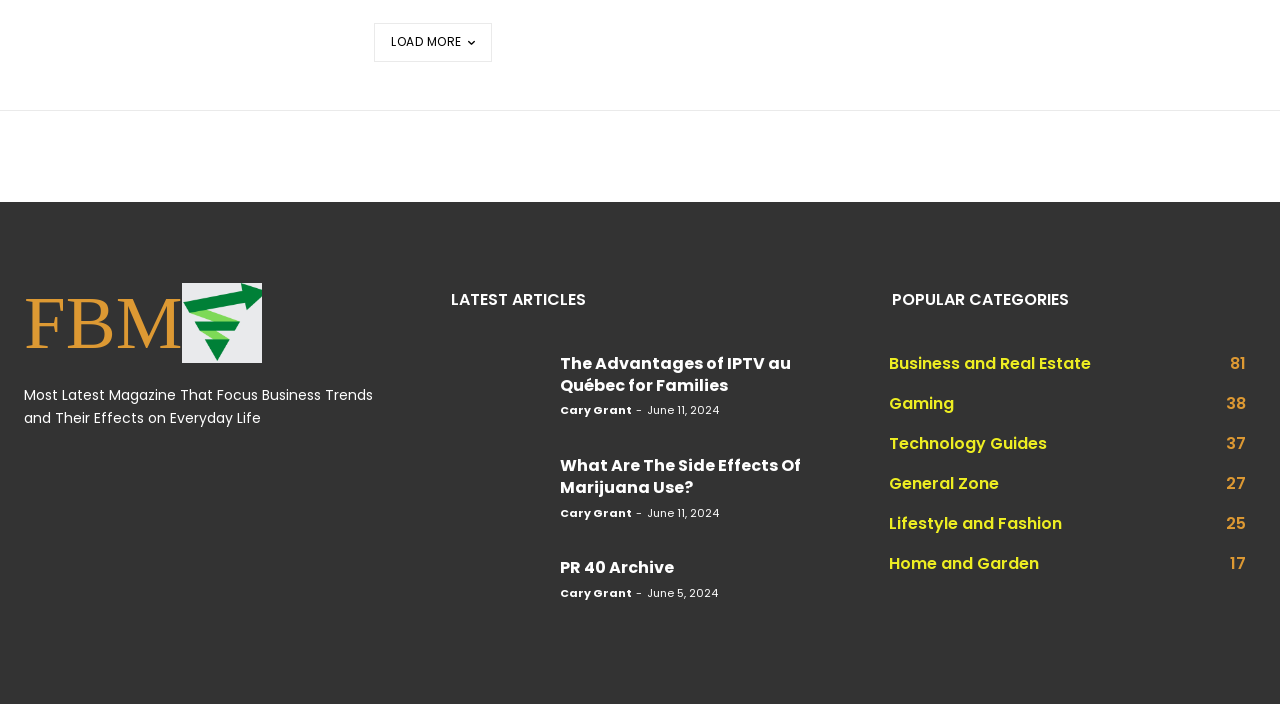Please provide a comprehensive answer to the question based on the screenshot: What is the purpose of the 'LOAD MORE' button?

The 'LOAD MORE' button is located at the top center of the webpage, and its purpose is to load more articles, indicating that there are more articles available beyond what is currently displayed.